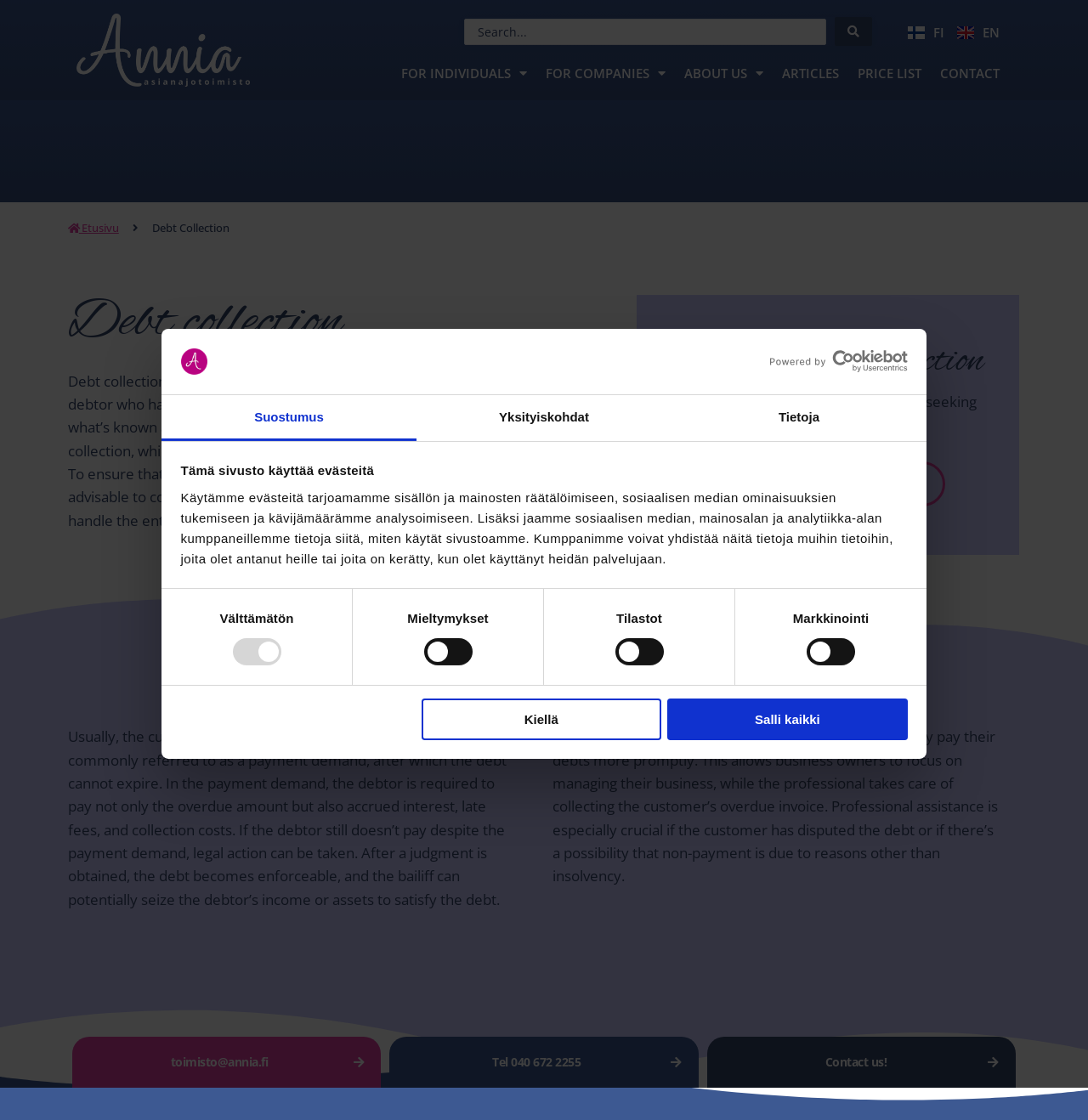Identify the bounding box coordinates of the clickable region to carry out the given instruction: "Switch to English".

[0.88, 0.02, 0.919, 0.036]